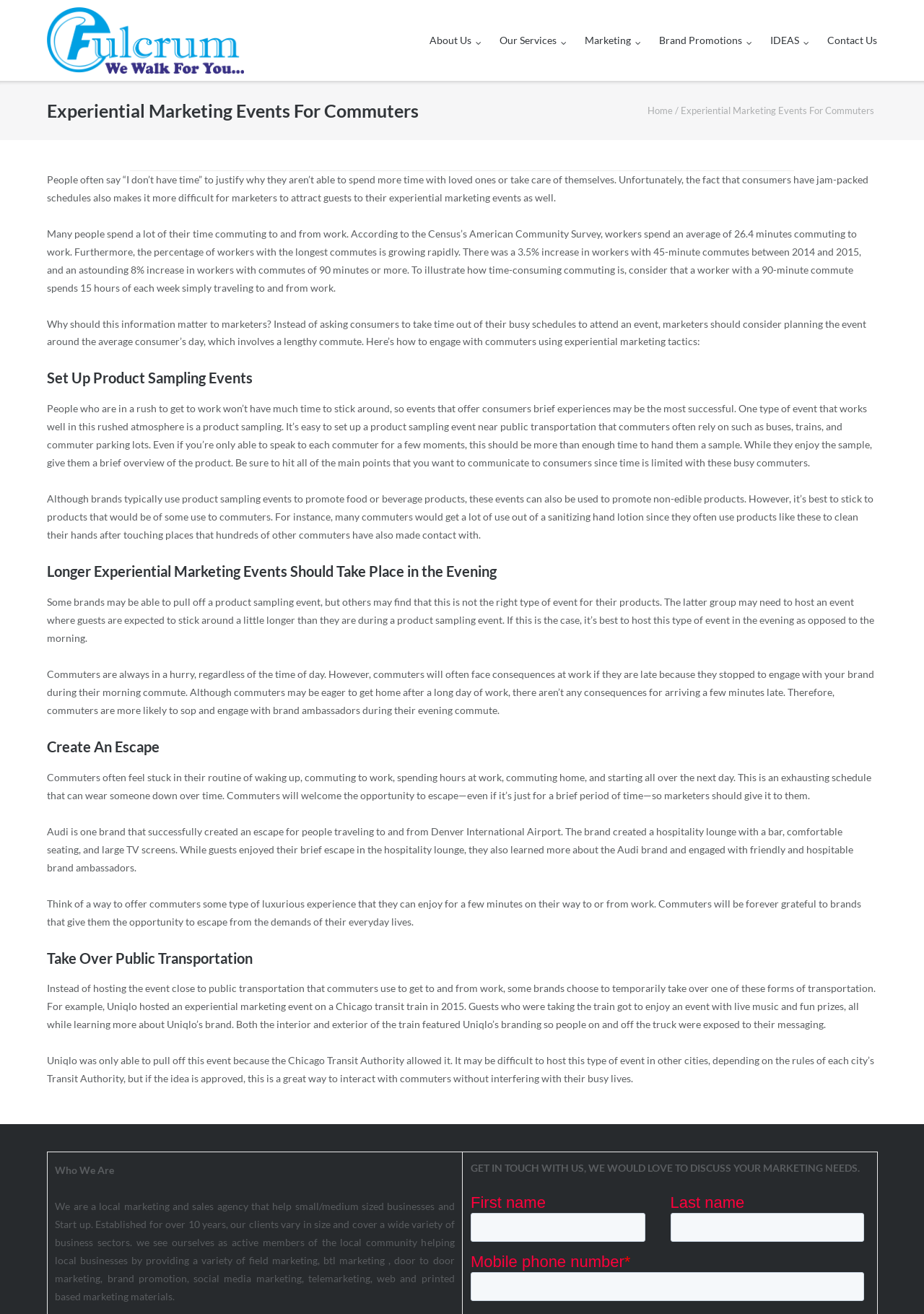Please identify the bounding box coordinates for the region that you need to click to follow this instruction: "Click the 'Home' link".

[0.701, 0.079, 0.728, 0.088]